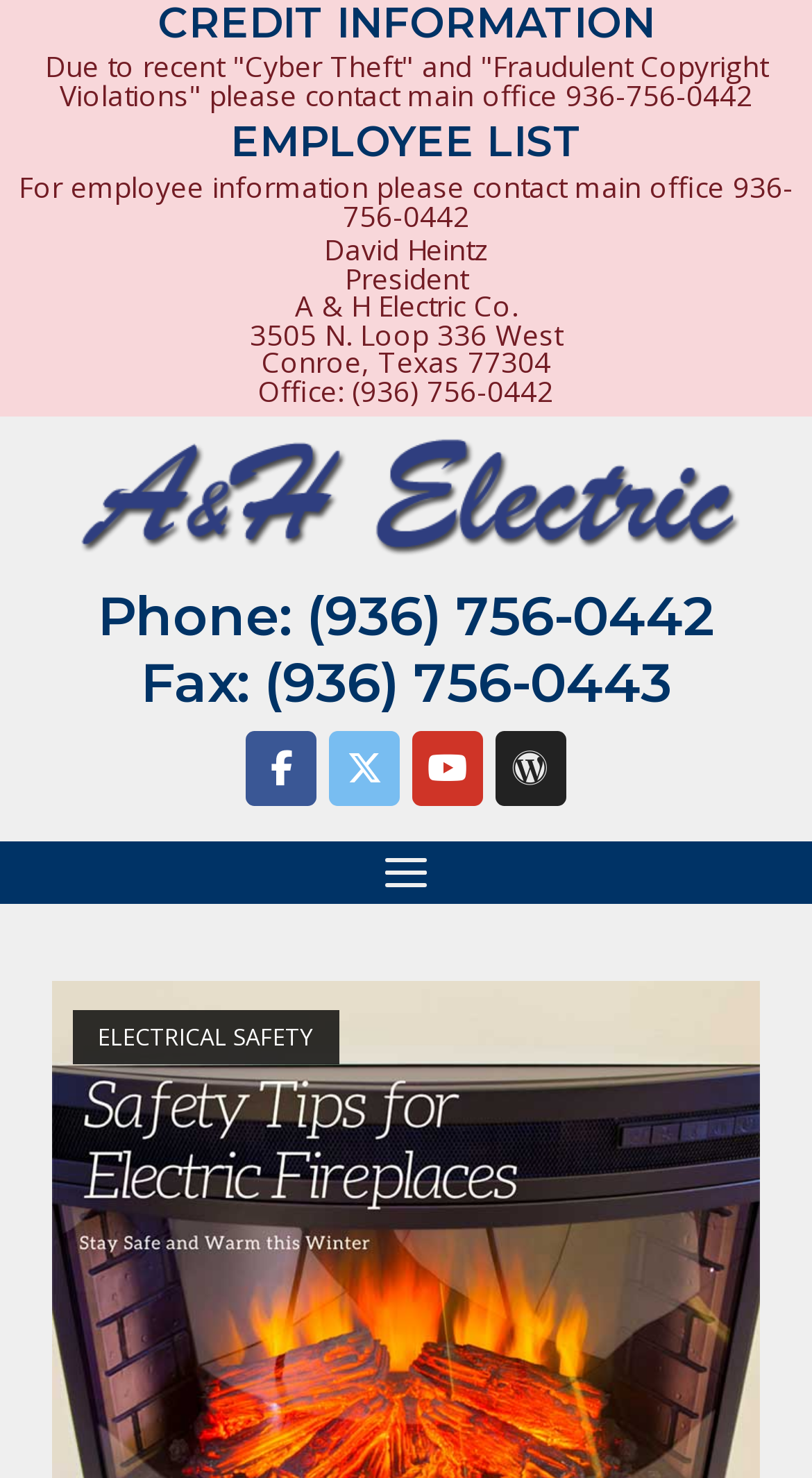Provide the text content of the webpage's main heading.

Safety Tips for Electric Fireplaces